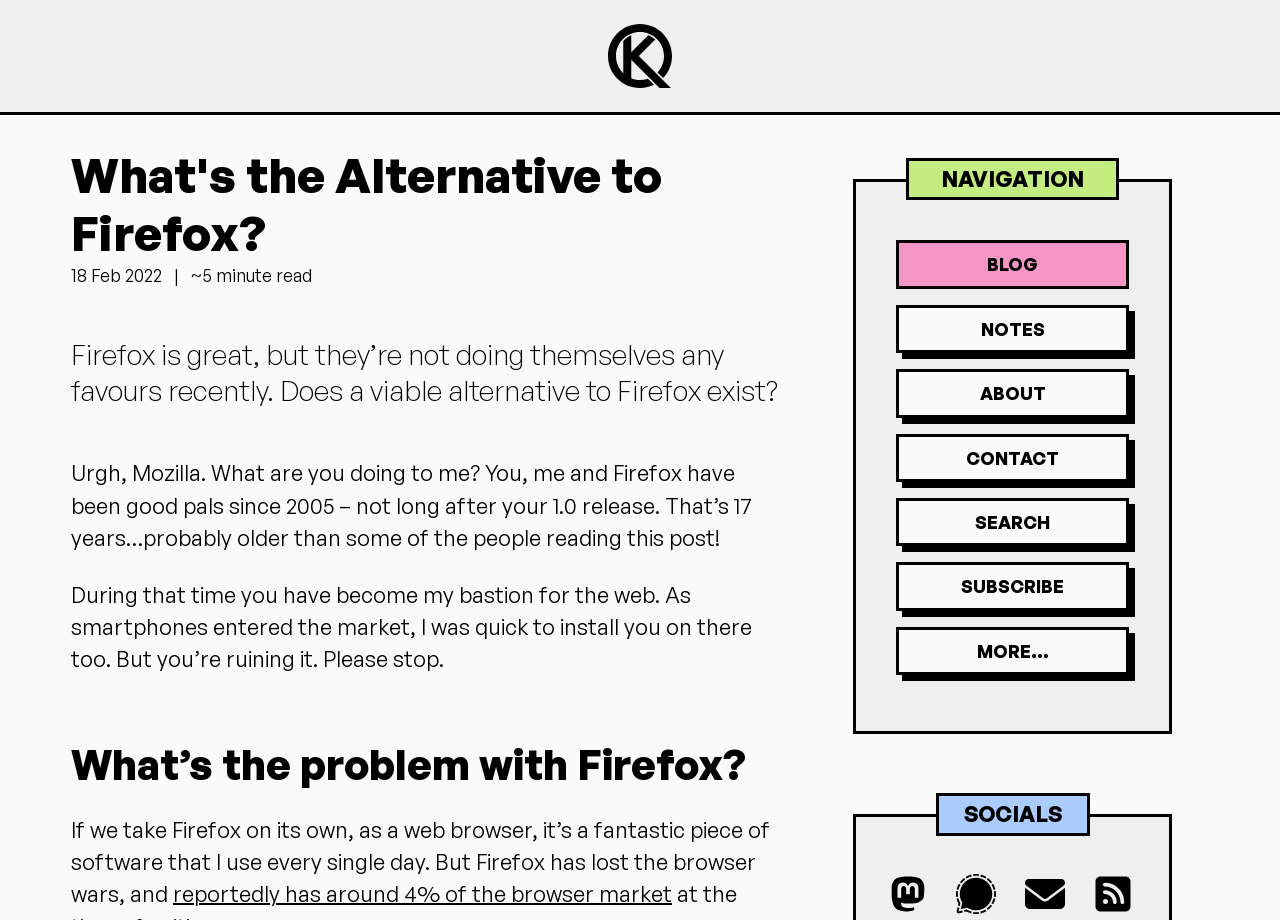What is the purpose of the links at the top right corner?
Utilize the information in the image to give a detailed answer to the question.

The purpose of the links at the top right corner is for navigation because they are labeled as 'BLOG', 'NOTES', 'ABOUT', 'CONTACT', 'SEARCH', and 'SUBSCRIBE', which are common navigation links found on websites.